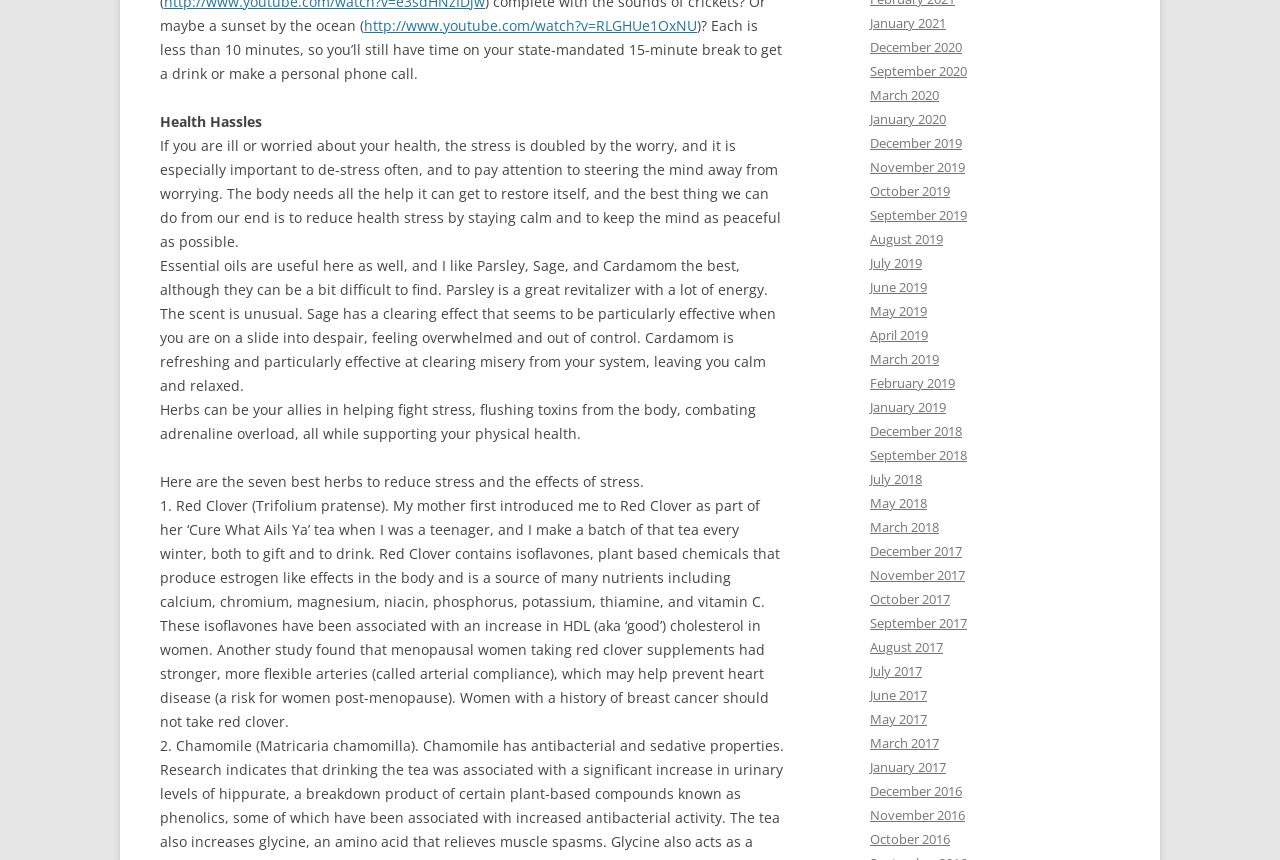What is the topic of the webpage?
By examining the image, provide a one-word or phrase answer.

Health and stress